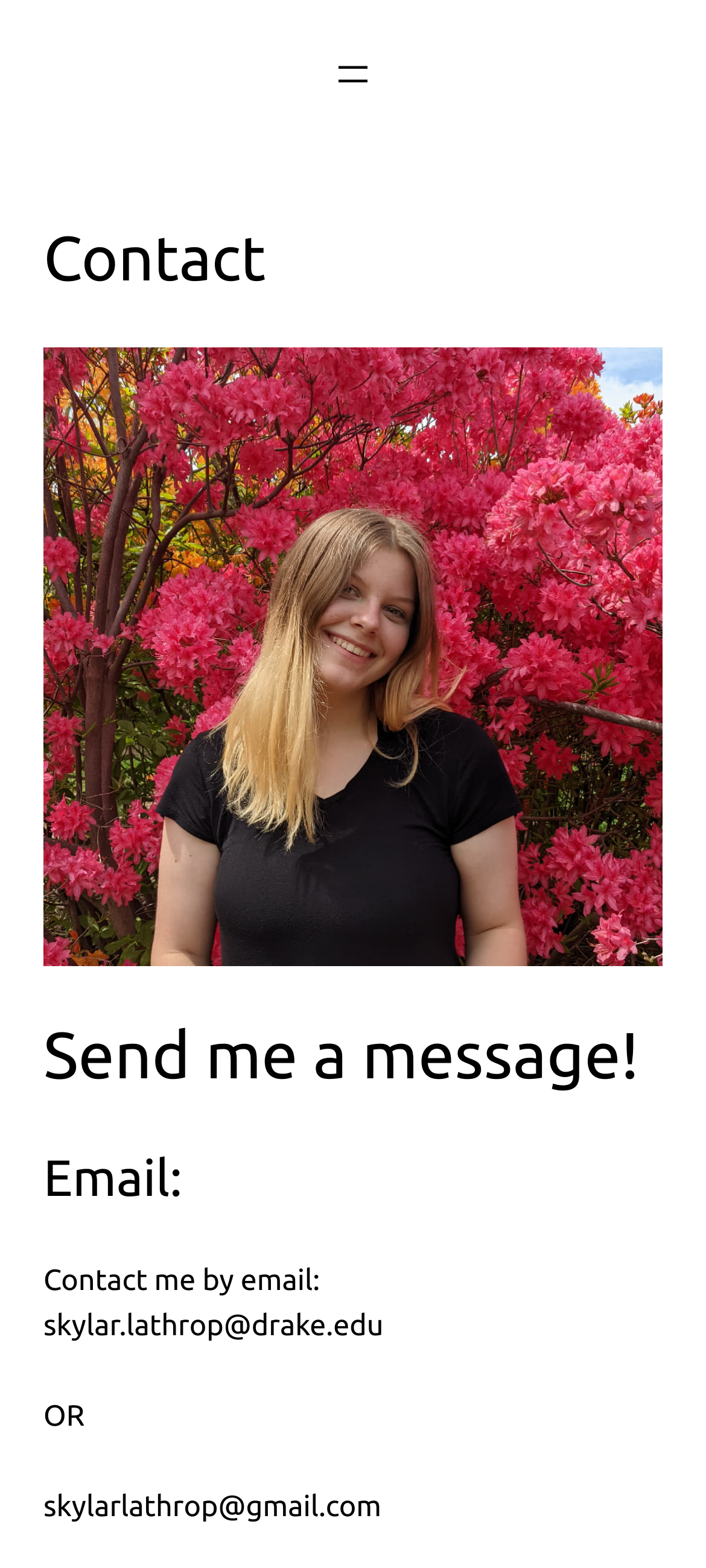What is the alternative email address to contact Skylar Lathrop?
Using the image provided, answer with just one word or phrase.

skylarlathrop@gmail.com